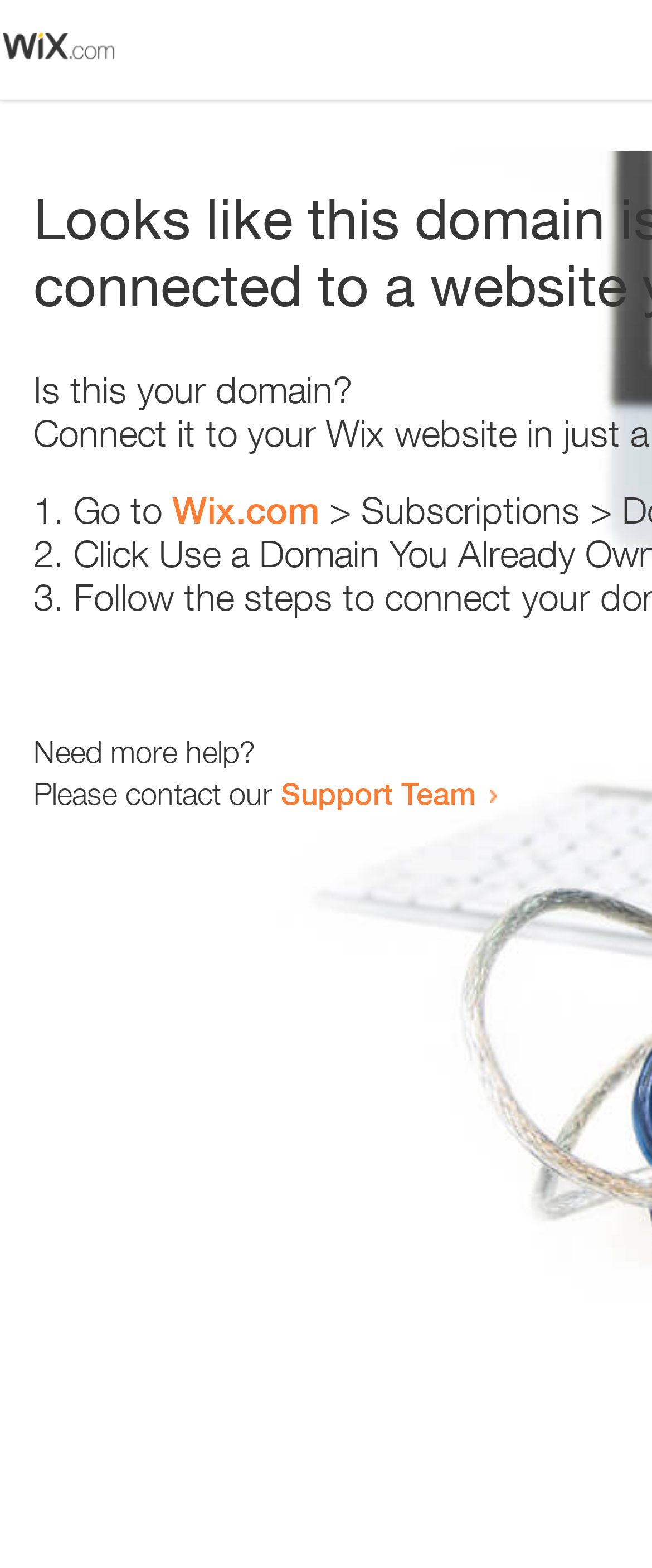From the element description: "Elsevier - Digital Commons", extract the bounding box coordinates of the UI element. The coordinates should be expressed as four float numbers between 0 and 1, in the order [left, top, right, bottom].

None